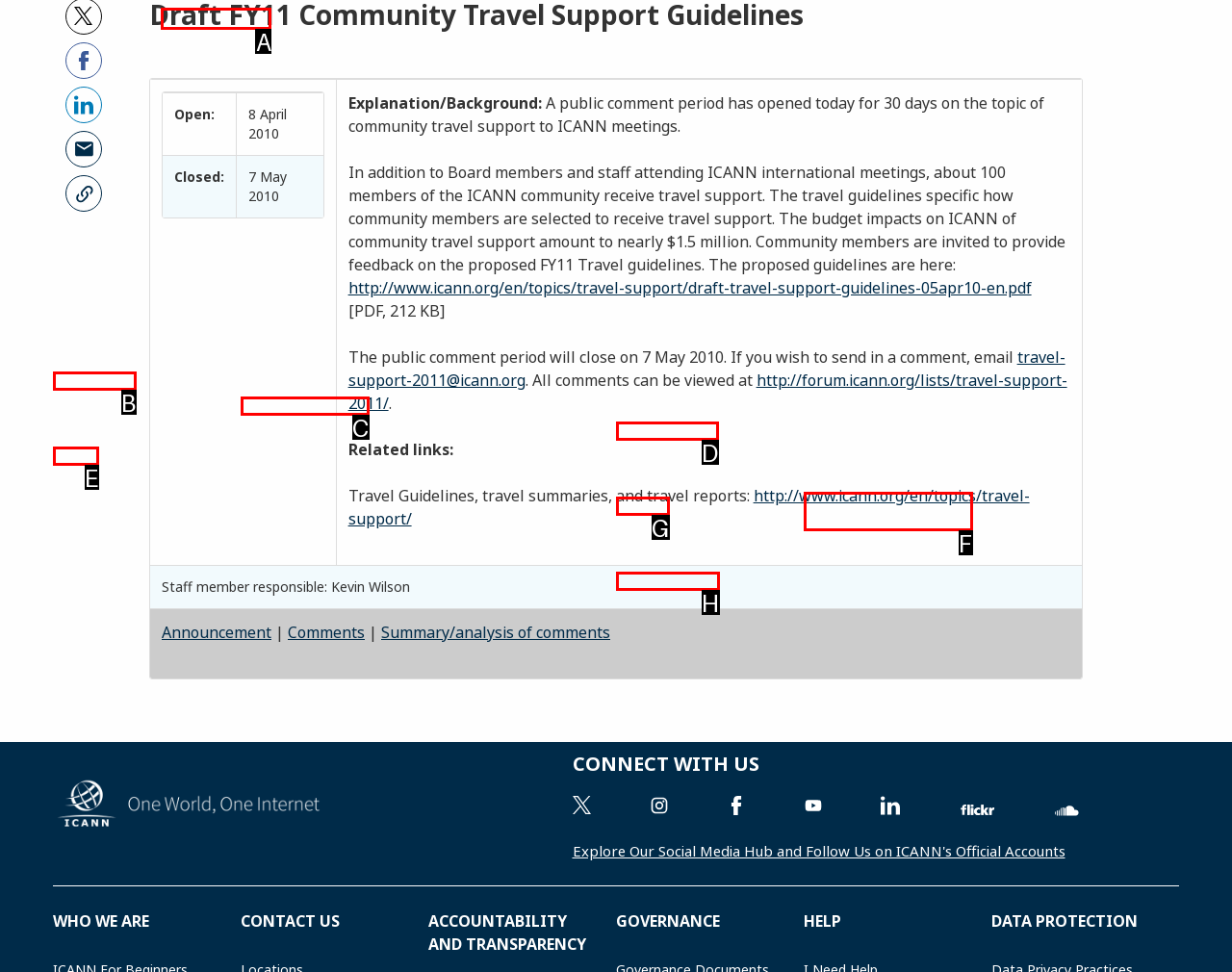Tell me which option best matches this description: Registration Data Request Service (RDRS)
Answer with the letter of the matching option directly from the given choices.

F